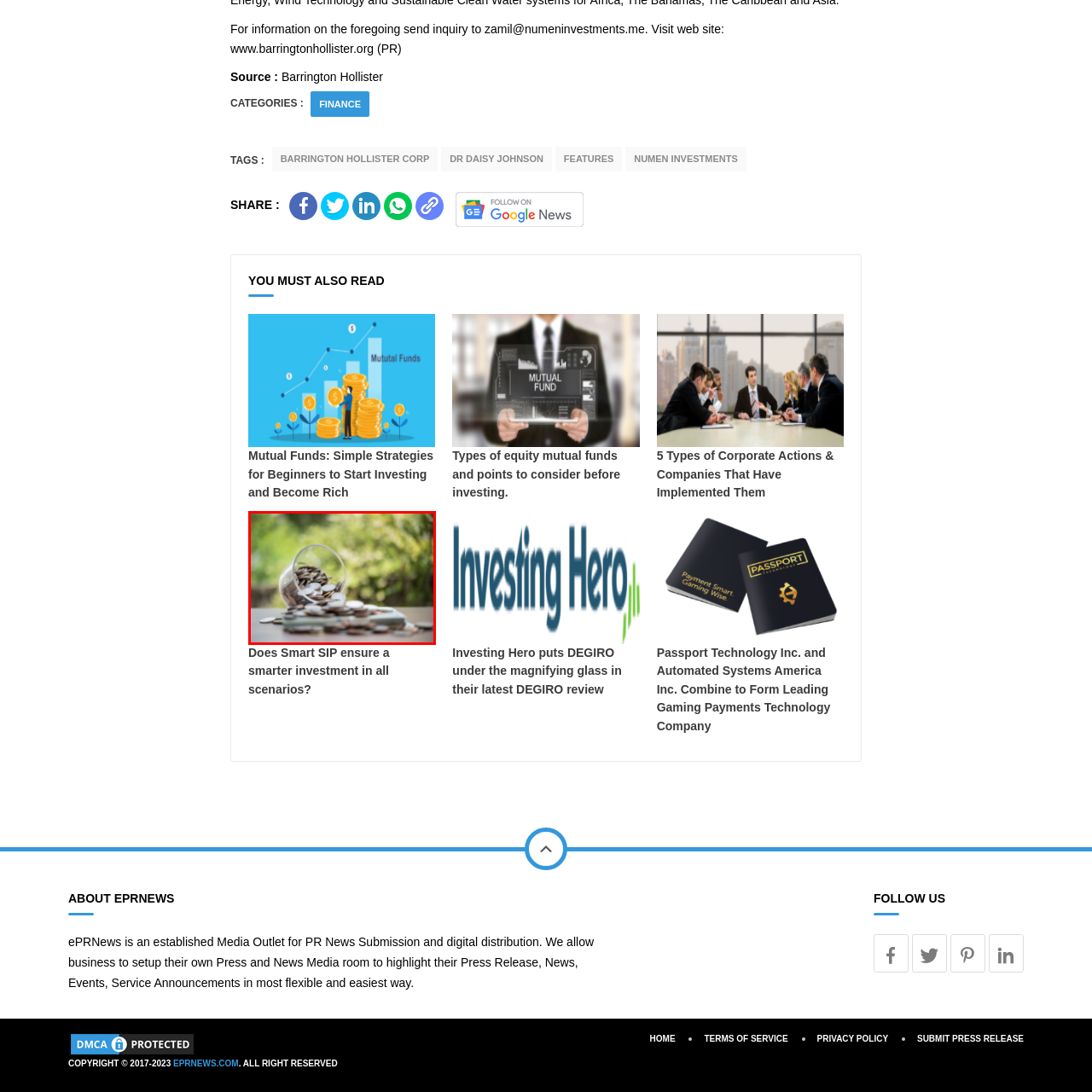Offer a detailed explanation of the elements found within the defined red outline.

The image depicts a compelling scene featuring a glass jar tipped over, with coins spilling out onto a wooden surface. The background is softly blurred, showcasing a serene natural setting filled with greenery. The coins, varying in shape and size, are scattered around the jar, creating a sense of abundance and perhaps a moment of untidiness that invites contemplation about wealth and savings. This visual metaphor resonates with themes of financial management and investment, reminiscent of articles focused on topics such as mutual funds and smart investing strategies.